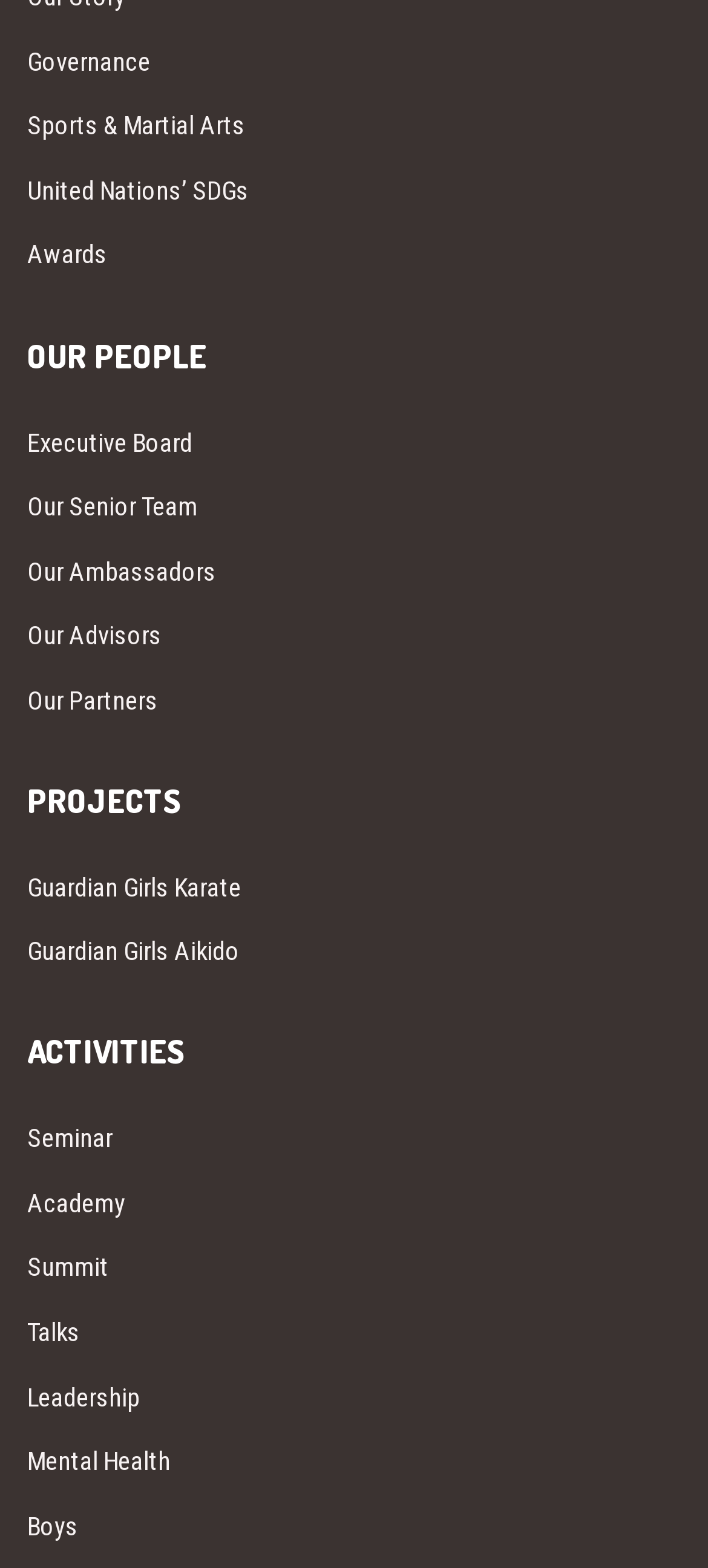Determine the bounding box coordinates of the region I should click to achieve the following instruction: "Check out Leadership". Ensure the bounding box coordinates are four float numbers between 0 and 1, i.e., [left, top, right, bottom].

[0.038, 0.871, 0.962, 0.912]